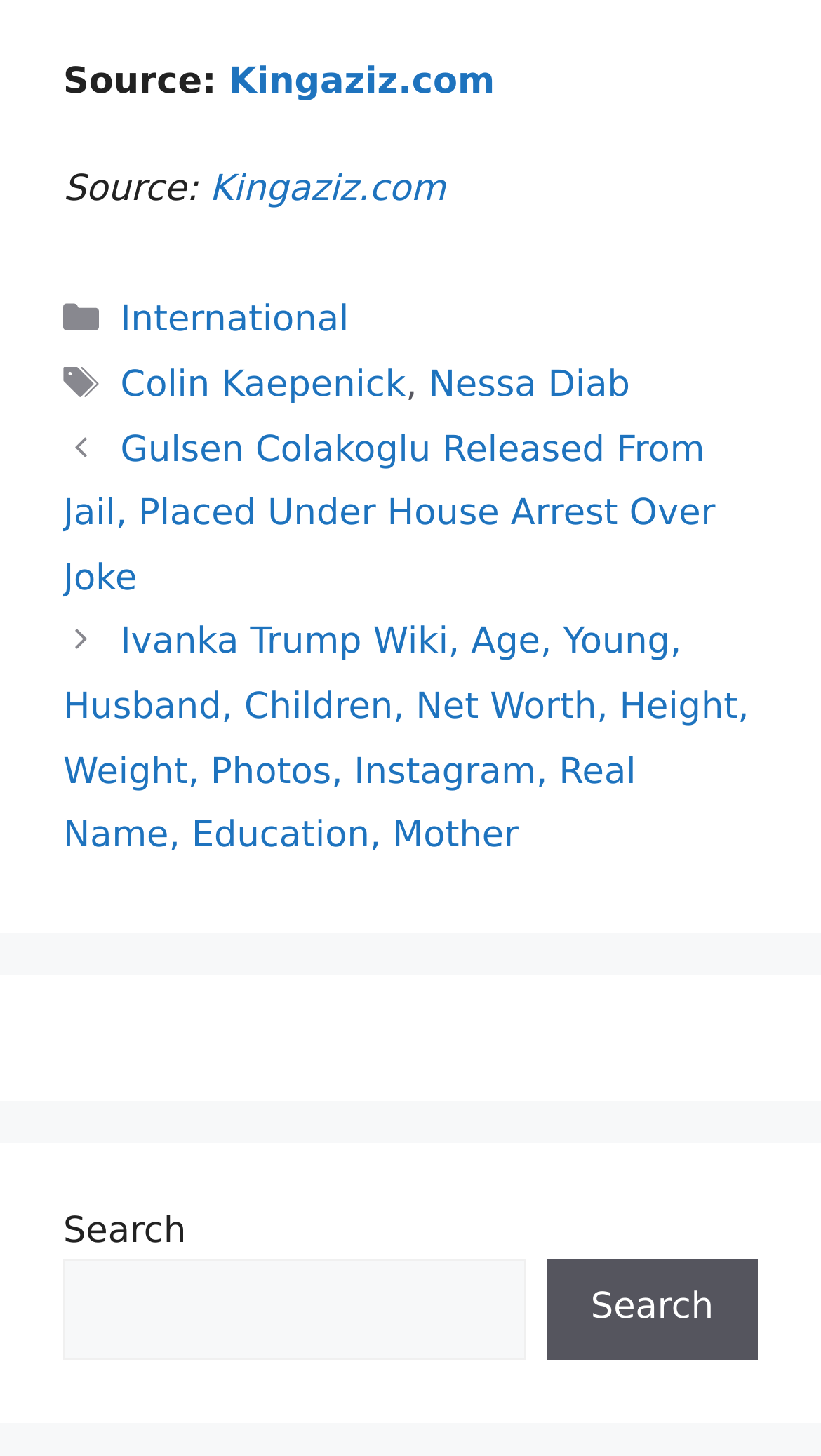Please pinpoint the bounding box coordinates for the region I should click to adhere to this instruction: "Search for something".

[0.077, 0.865, 0.64, 0.934]